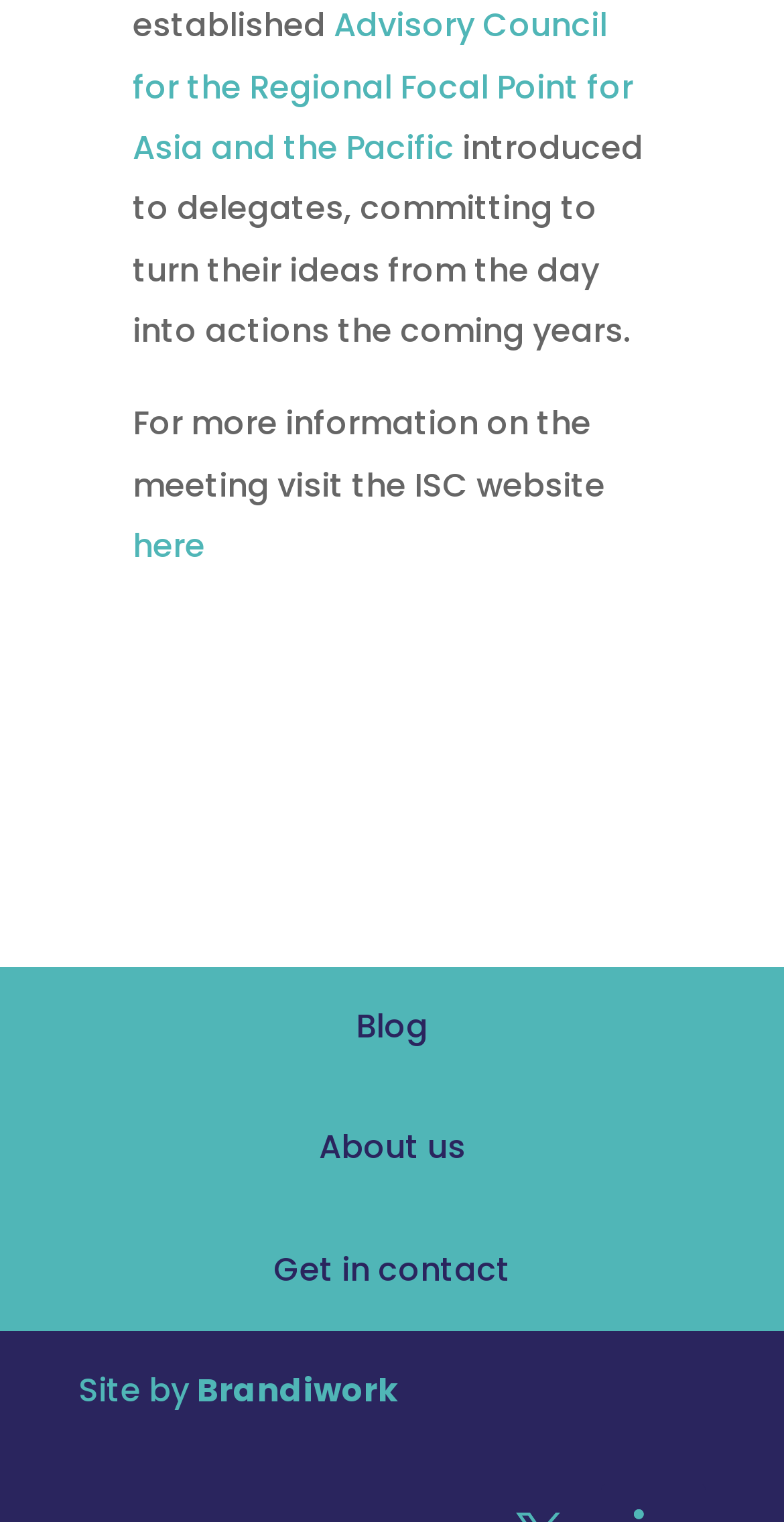Given the element description: "Brandiwork", predict the bounding box coordinates of this UI element. The coordinates must be four float numbers between 0 and 1, given as [left, top, right, bottom].

[0.251, 0.899, 0.508, 0.929]